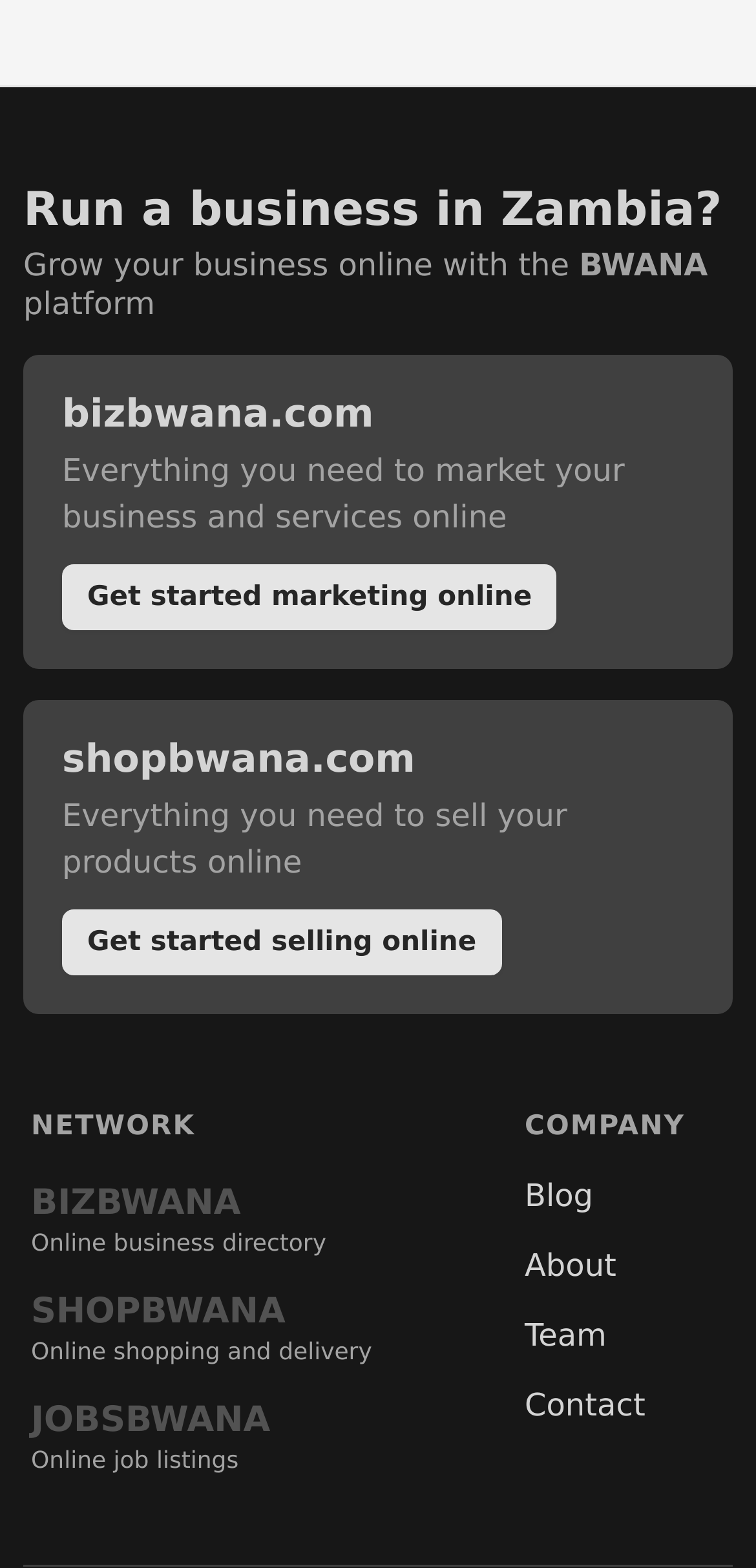Please provide the bounding box coordinates in the format (top-left x, top-left y, bottom-right x, bottom-right y). Remember, all values are floating point numbers between 0 and 1. What is the bounding box coordinate of the region described as: JobsbwanaOnline job listings

[0.041, 0.889, 0.357, 0.939]